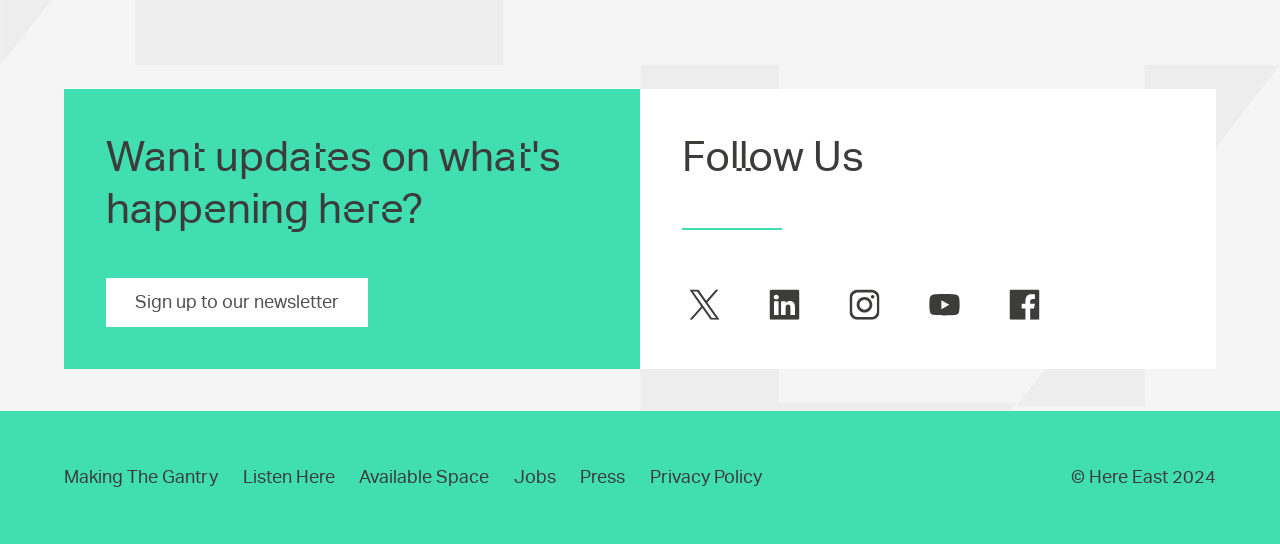Please specify the bounding box coordinates of the element that should be clicked to execute the given instruction: 'Follow us on Twitter'. Ensure the coordinates are four float numbers between 0 and 1, expressed as [left, top, right, bottom].

[0.533, 0.519, 0.568, 0.602]